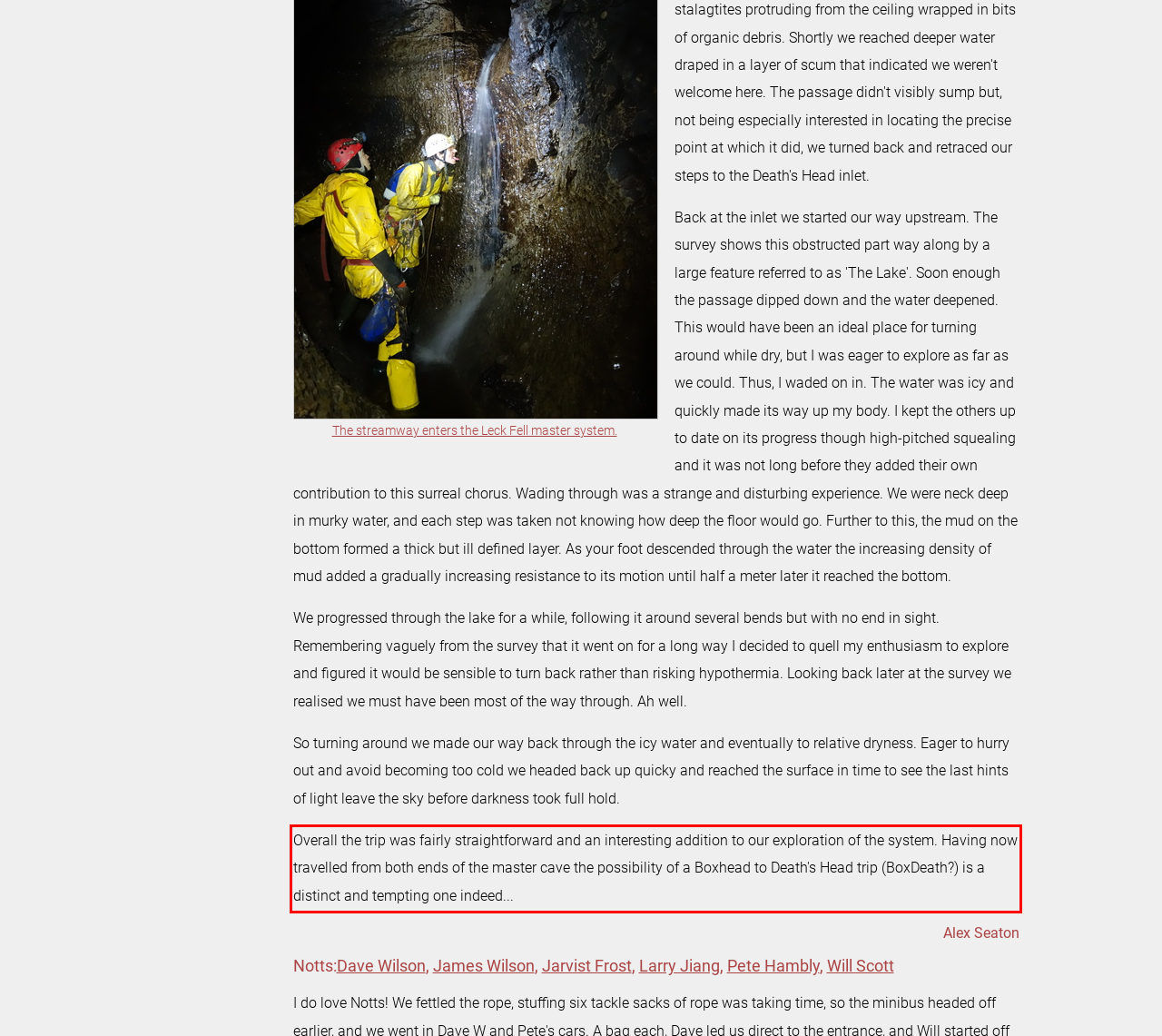There is a screenshot of a webpage with a red bounding box around a UI element. Please use OCR to extract the text within the red bounding box.

Overall the trip was fairly straightforward and an interesting addition to our exploration of the system. Having now travelled from both ends of the master cave the possibility of a Boxhead to Death's Head trip (BoxDeath?) is a distinct and tempting one indeed...